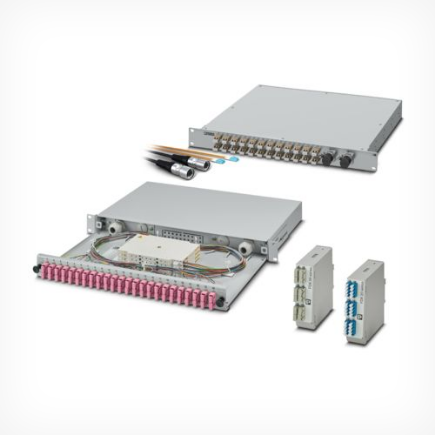Provide a comprehensive description of the image.

The image features a fiber-optic splice box, prominently showcasing its robust design and functional components. The splice box consists of two sections: the upper part, designed for easy access and management, and the lower section, where multiple fiber-optic cables are connected and organized. Visible are the fiber optic connectors and pigtails, which facilitate secure connections. This equipment is essential for maintaining the integrity of signals in fiber-optic networks, ensuring minimal signal distortion and high transmission speeds. Additionally, nearby connectors illustrate compatibility with various fiber types, highlighting the comprehensive range of solutions available from Phoenix Contact for fiber-optic applications.